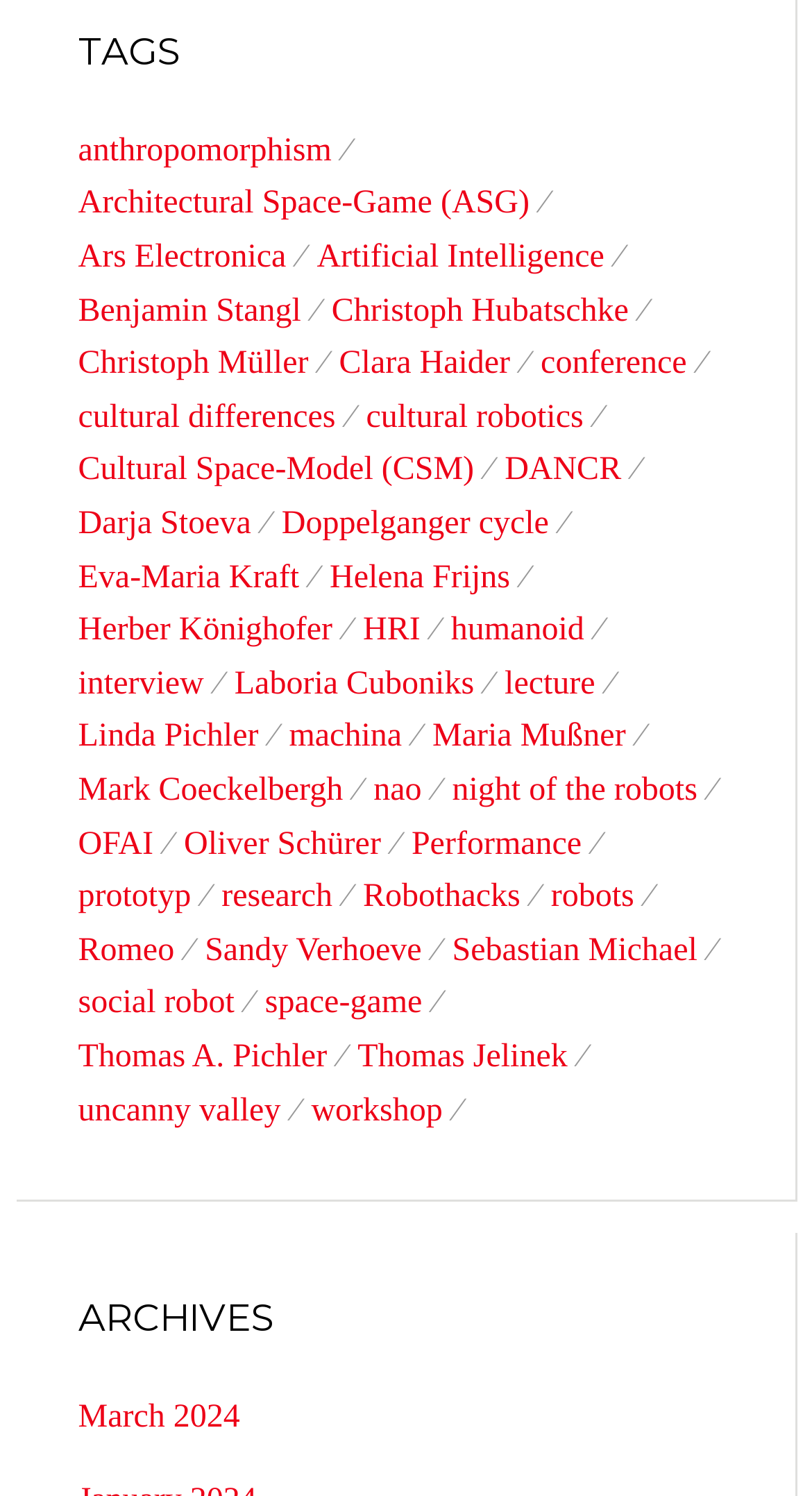Answer this question in one word or a short phrase: How many archives are there?

1